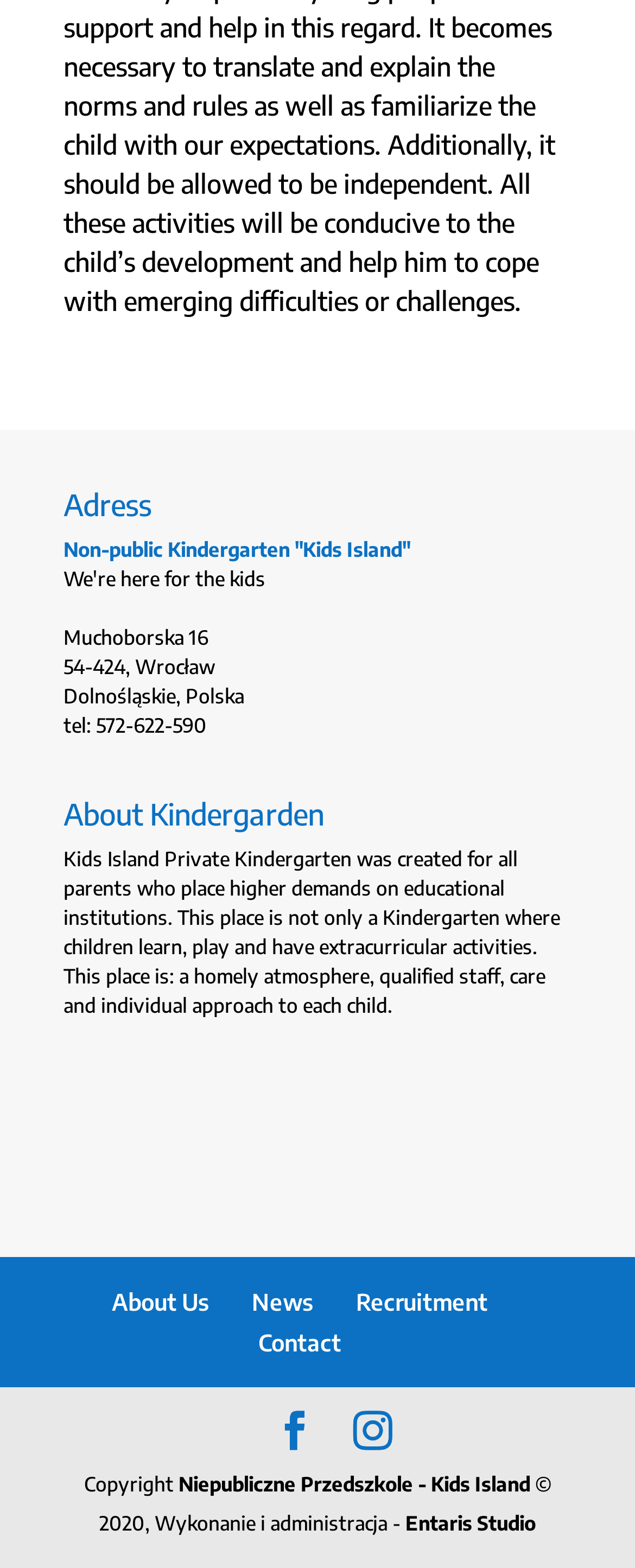Answer in one word or a short phrase: 
How many links are there in the footer section?

5